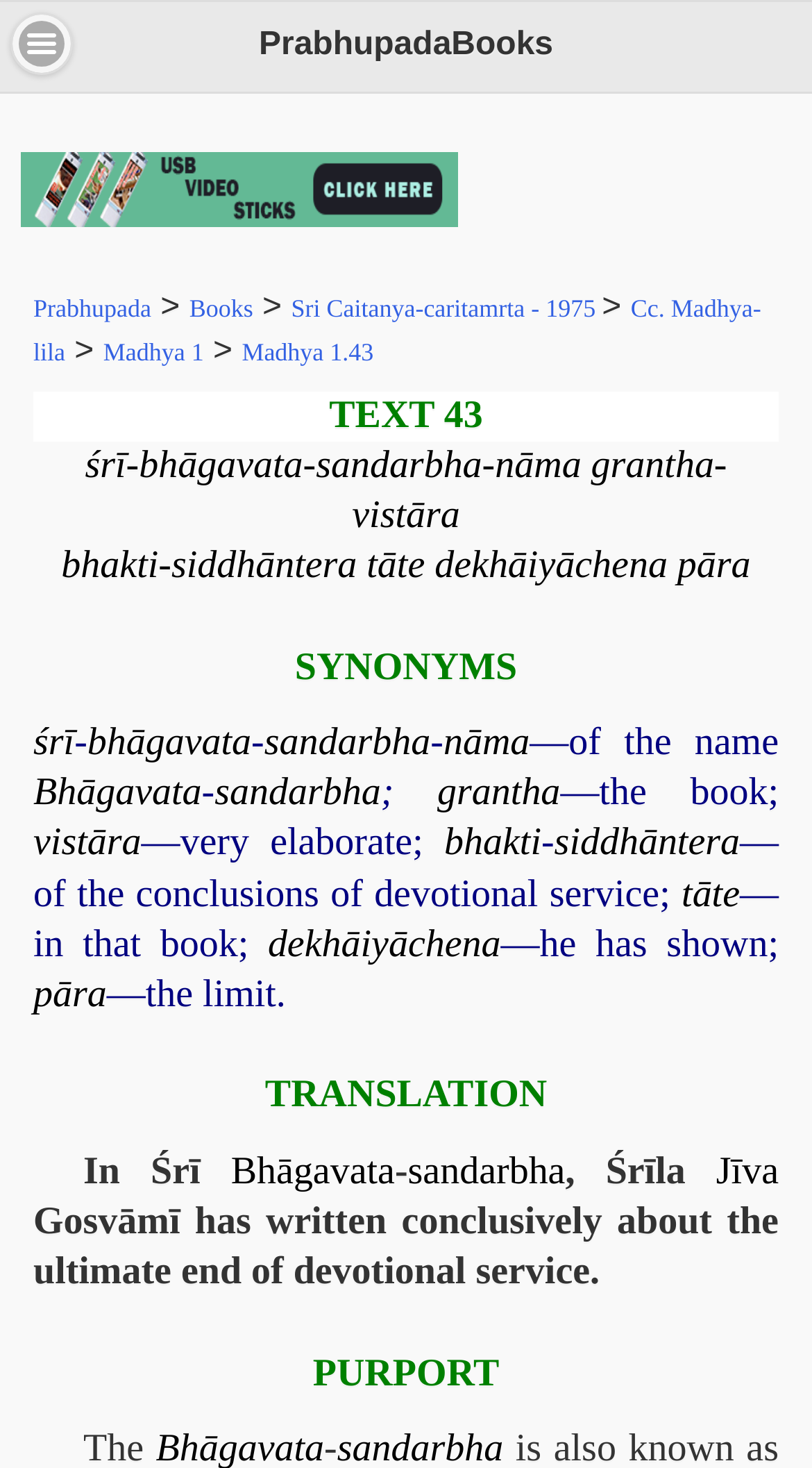What is the purpose of the book?
Answer the question in a detailed and comprehensive manner.

The purpose of the book can be found in the translation section of the webpage, where it is stated that the book shows the limit of devotional service, indicating that the book is meant to provide a comprehensive understanding of devotional service.